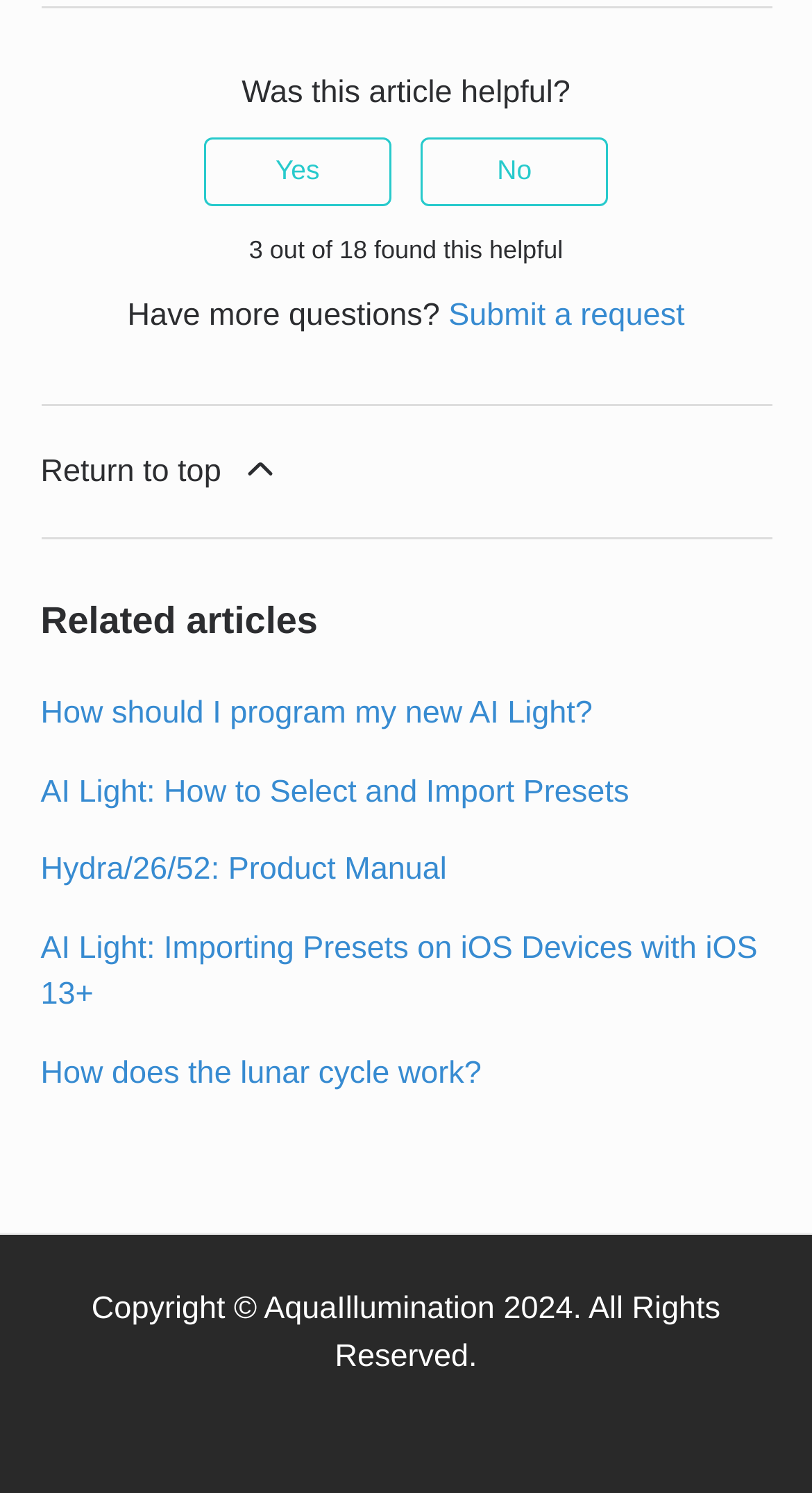Identify the bounding box coordinates of the clickable region necessary to fulfill the following instruction: "Submit a request". The bounding box coordinates should be four float numbers between 0 and 1, i.e., [left, top, right, bottom].

[0.552, 0.2, 0.843, 0.224]